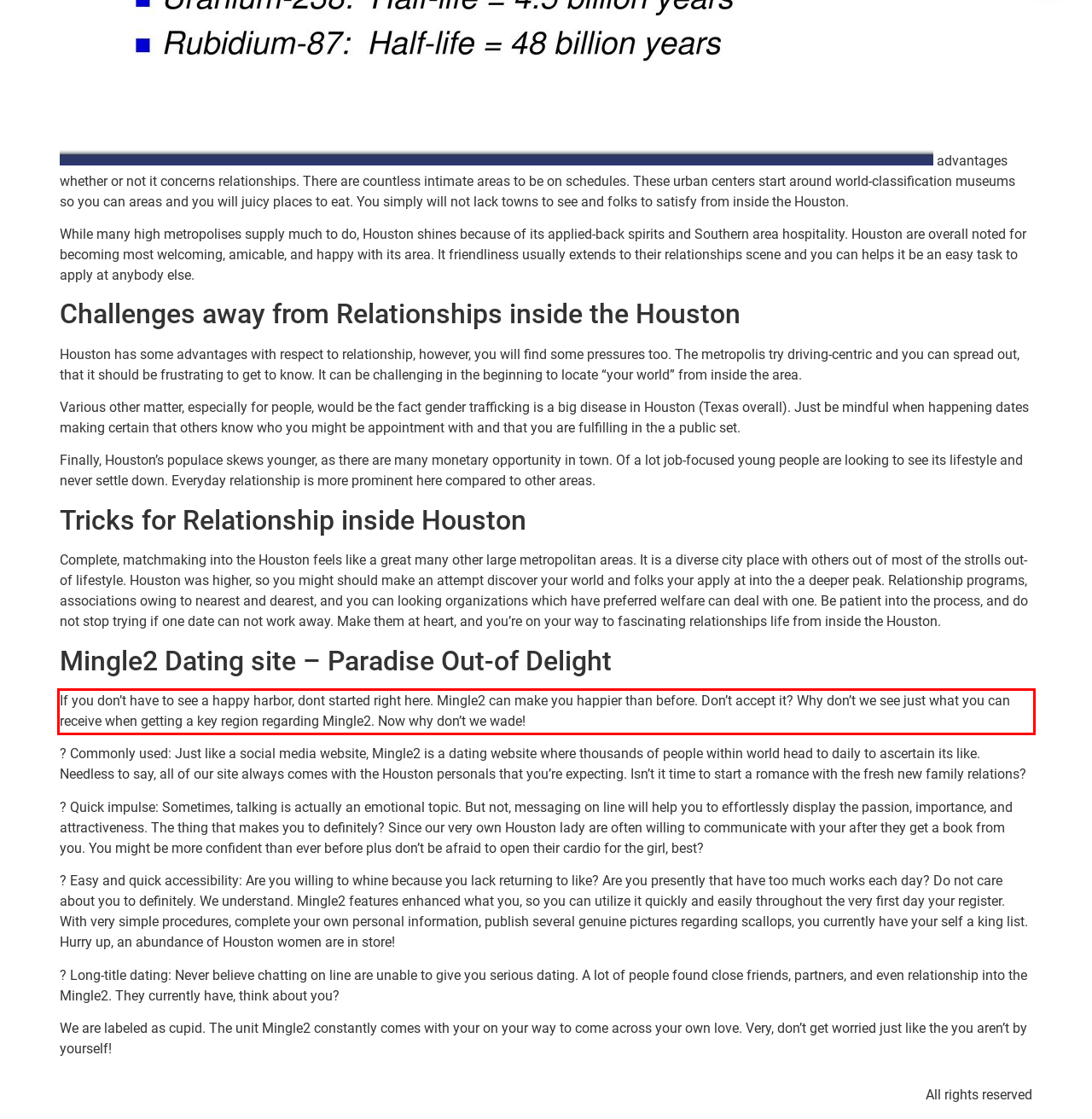Locate the red bounding box in the provided webpage screenshot and use OCR to determine the text content inside it.

If you don’t have to see a happy harbor, dont started right here. Mingle2 can make you happier than before. Don’t accept it? Why don’t we see just what you can receive when getting a key region regarding Mingle2. Now why don’t we wade!